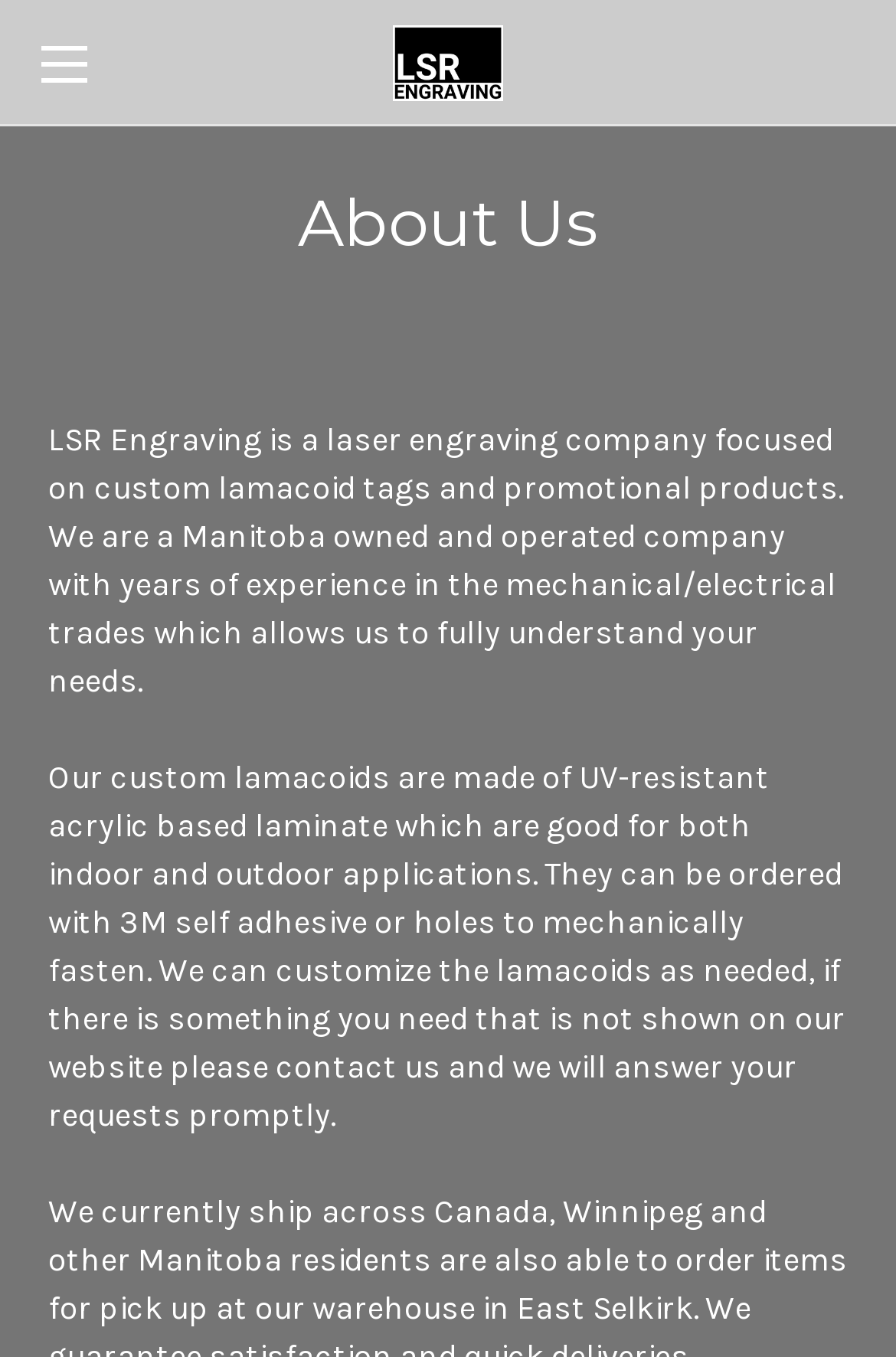Using the element description Toggle menu, predict the bounding box coordinates for the UI element. Provide the coordinates in (top-left x, top-left y, bottom-right x, bottom-right y) format with values ranging from 0 to 1.

[0.0, 0.0, 0.141, 0.093]